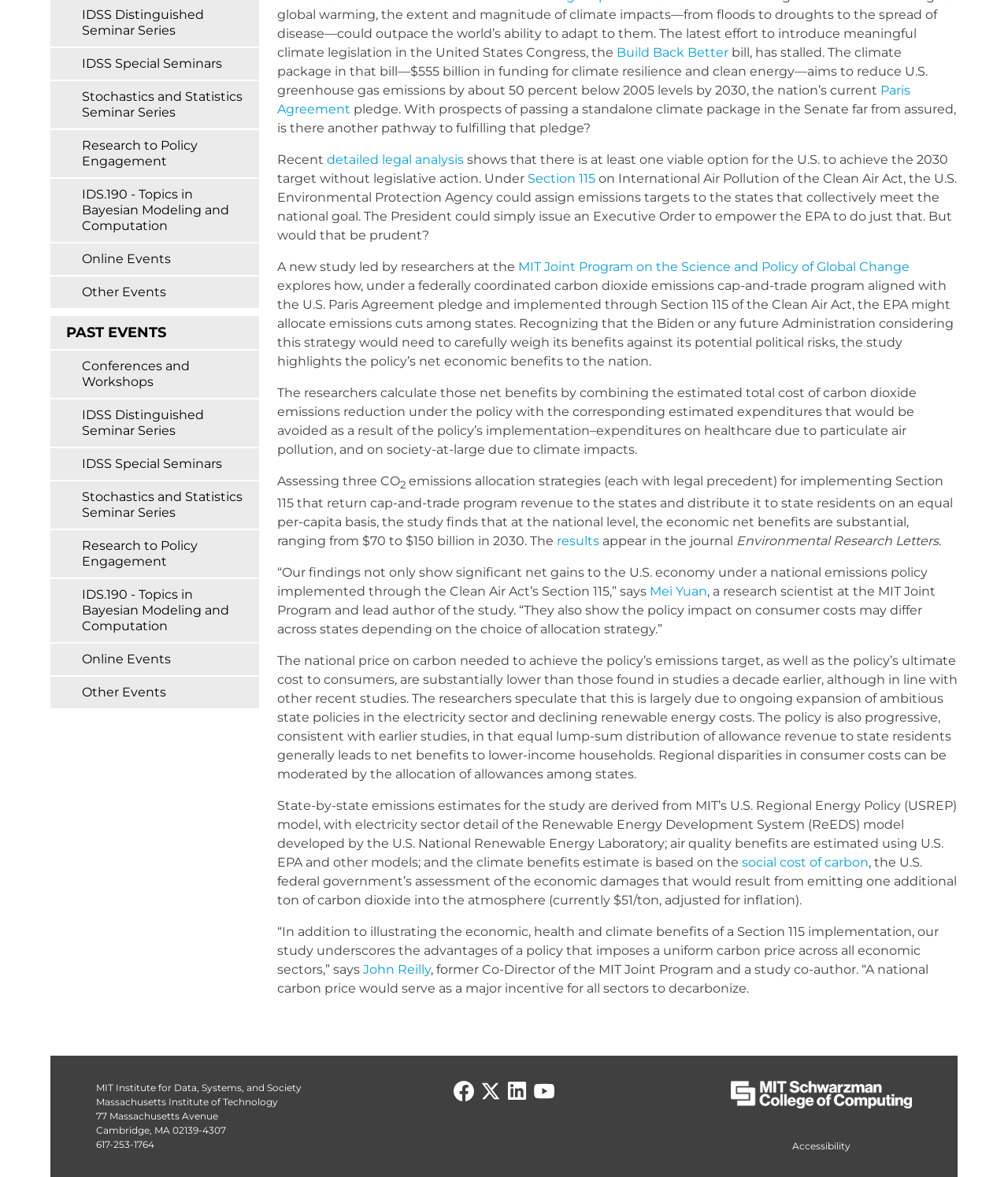Can you find the bounding box coordinates for the UI element given this description: "detailed legal analysis"? Provide the coordinates as four float numbers between 0 and 1: [left, top, right, bottom].

[0.324, 0.129, 0.46, 0.142]